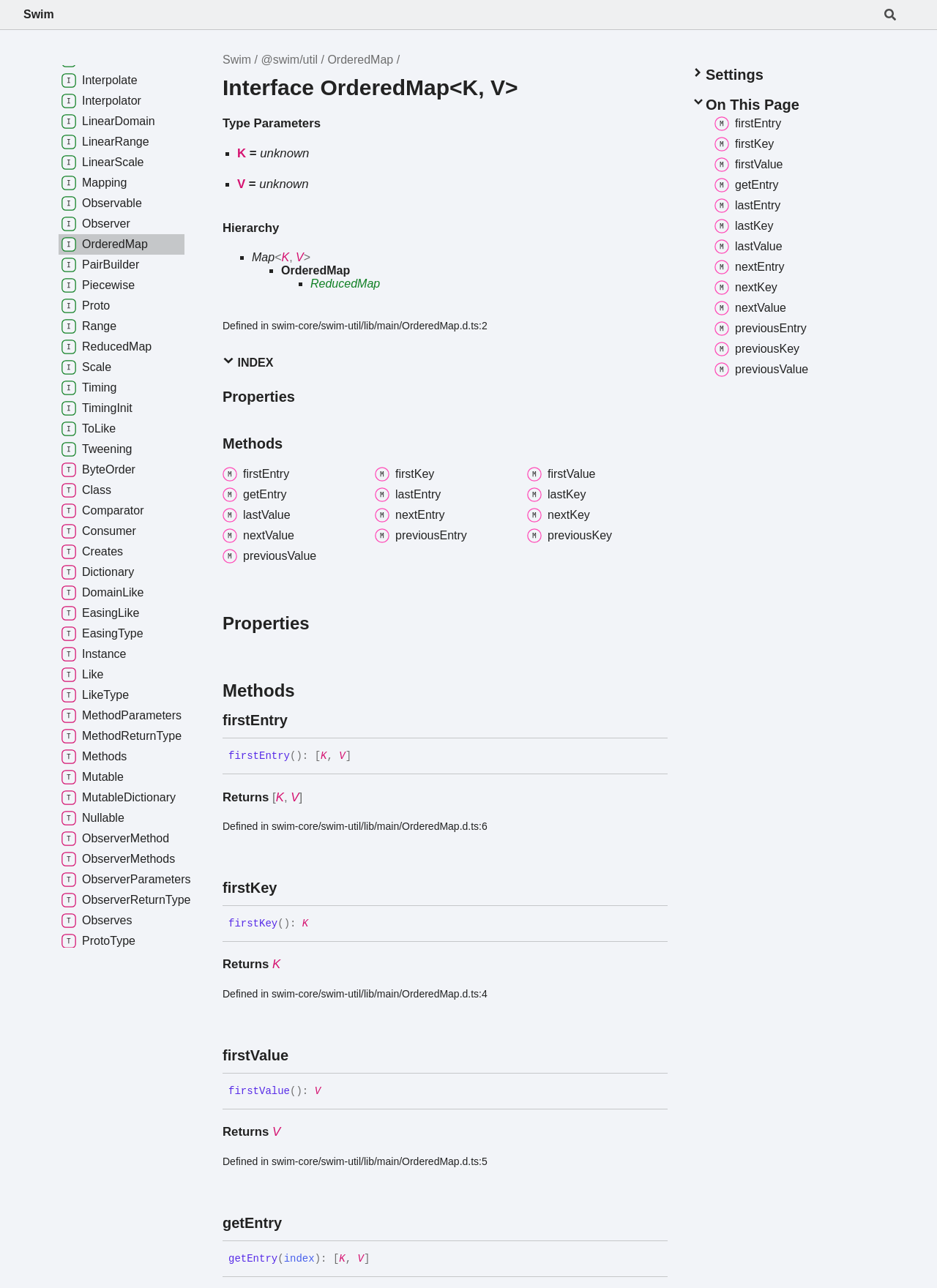Show the bounding box coordinates for the element that needs to be clicked to execute the following instruction: "Click on the 'Swim' link". Provide the coordinates in the form of four float numbers between 0 and 1, i.e., [left, top, right, bottom].

[0.025, 0.006, 0.058, 0.016]